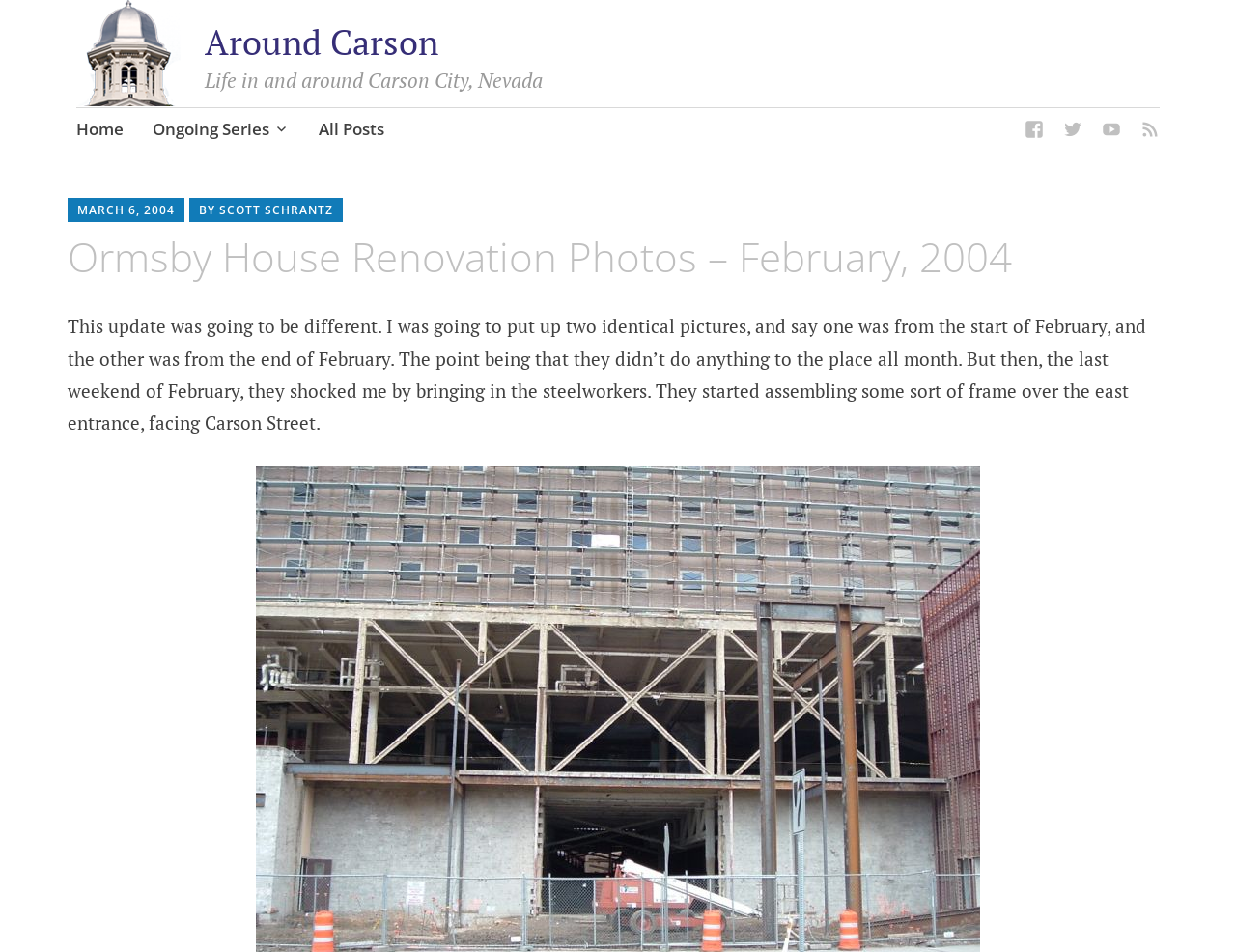Find the UI element described as: "YouTube" and predict its bounding box coordinates. Ensure the coordinates are four float numbers between 0 and 1, [left, top, right, bottom].

[0.892, 0.114, 0.907, 0.164]